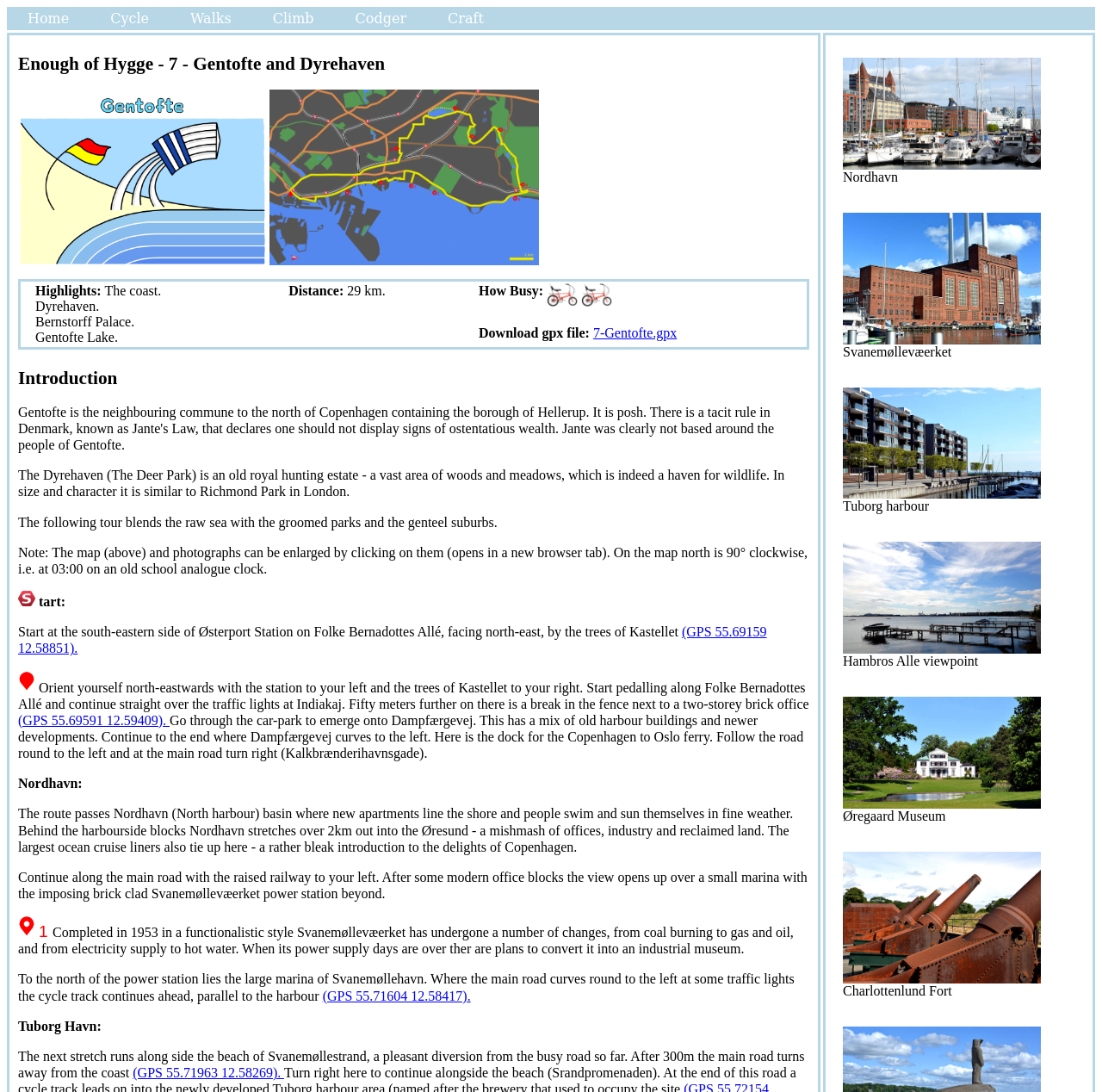Give a detailed account of the webpage.

This webpage is a guide to a cycle tour of Gentofte and Dyrehaven, Copenhagen. At the top, there are six links to different sections: Home, Cycle, Walks, Climb, Codger, and Craft. Below these links, there is a title "Enough of Hygge - 7 - Gentofte and Dyrehaven" and an image related to the Gentofte and Dyrehaven cycle tour. To the right of the image, there is a link to a map for the Gentofte and Dyrehaven cycle tour.

The main content of the webpage is divided into several sections. The first section highlights the tour's features, including the coast, Dyrehaven, Bernstorff Palace, and Gentofte Lake. It also provides information about the distance of the tour (29 km) and how busy it is. There are two images of a chopper bicycle motif in this section.

The introduction section provides an overview of the Dyrehaven, a vast area of woods and meadows that is a haven for wildlife. It also explains that the tour blends the raw sea with the groomed parks and the genteel suburbs.

The rest of the webpage provides a detailed guide to the cycle tour, including instructions on where to start, directions to follow, and points of interest to visit. There are several images and links to GPS coordinates throughout the guide. The points of interest include Østerport Station, Kastellet, Dampfærgevej, Nordhavn, Svanemøllevæerket power station, Svanemøllehavn marina, and Tuborg Havn. There are also four figures with images and captions, showcasing different parts of the cycle tour.

Overall, this webpage provides a comprehensive guide to a cycle tour of Gentofte and Dyrehaven, including information about the tour's features, directions, and points of interest.